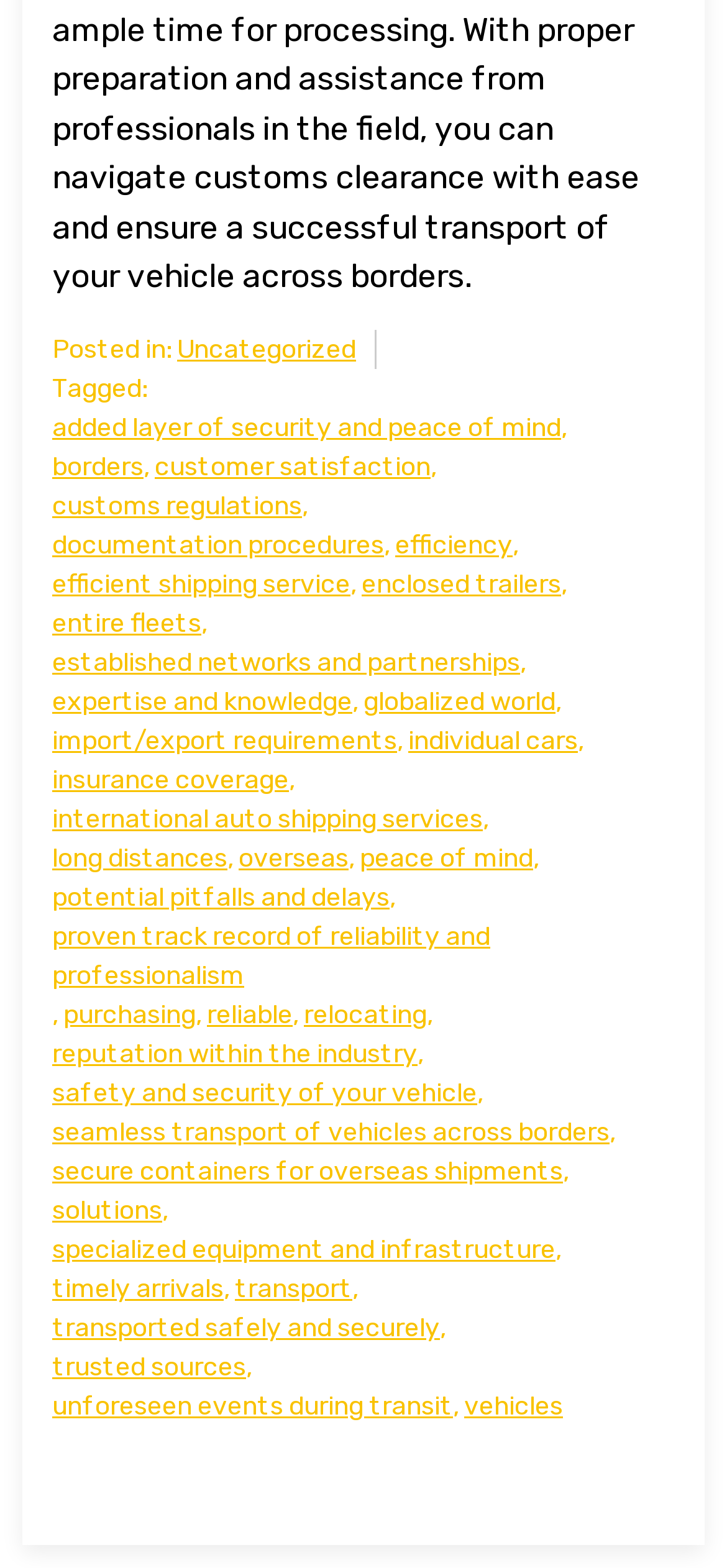Please analyze the image and give a detailed answer to the question:
What is the category of the post?

The category of the post can be determined by looking at the 'Posted in:' section, which is a StaticText element with the text 'Posted in:' followed by a link element with the text 'Uncategorized'.